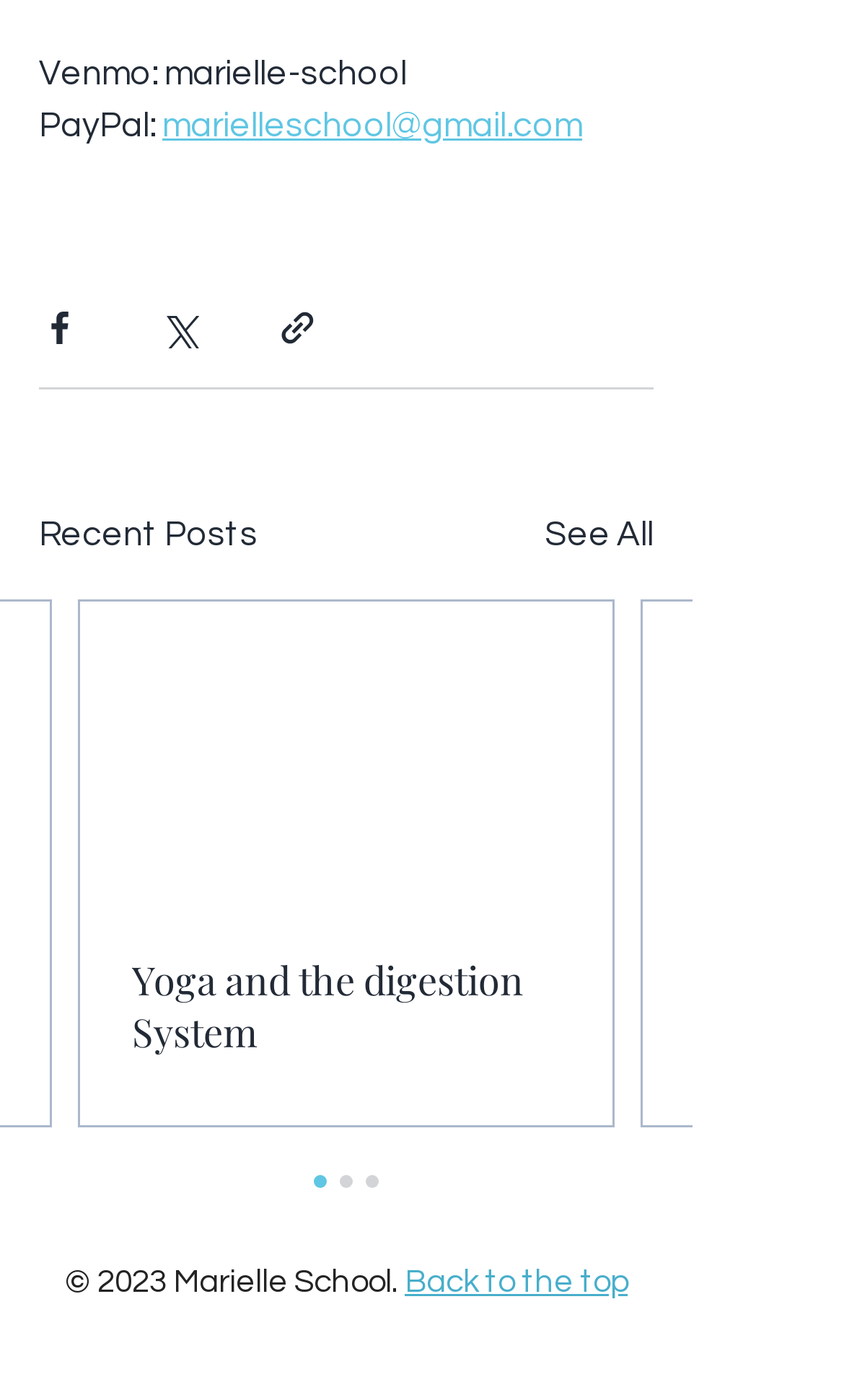Give a one-word or short phrase answer to this question: 
Where is the 'Back to the top' link located?

bottom-right